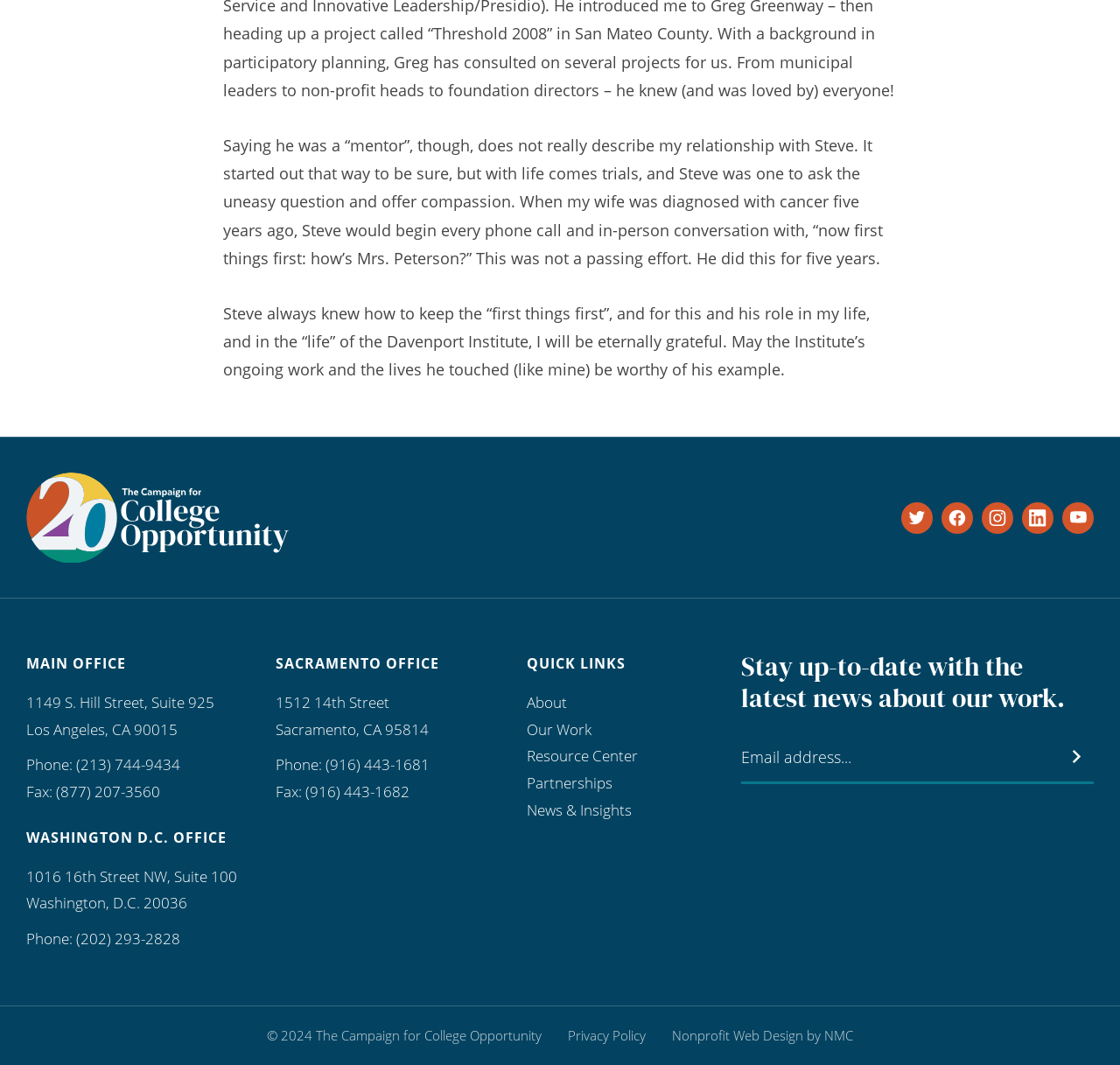Indicate the bounding box coordinates of the element that needs to be clicked to satisfy the following instruction: "Visit the Campaign for College Opportunity homepage". The coordinates should be four float numbers between 0 and 1, i.e., [left, top, right, bottom].

[0.023, 0.444, 0.258, 0.529]